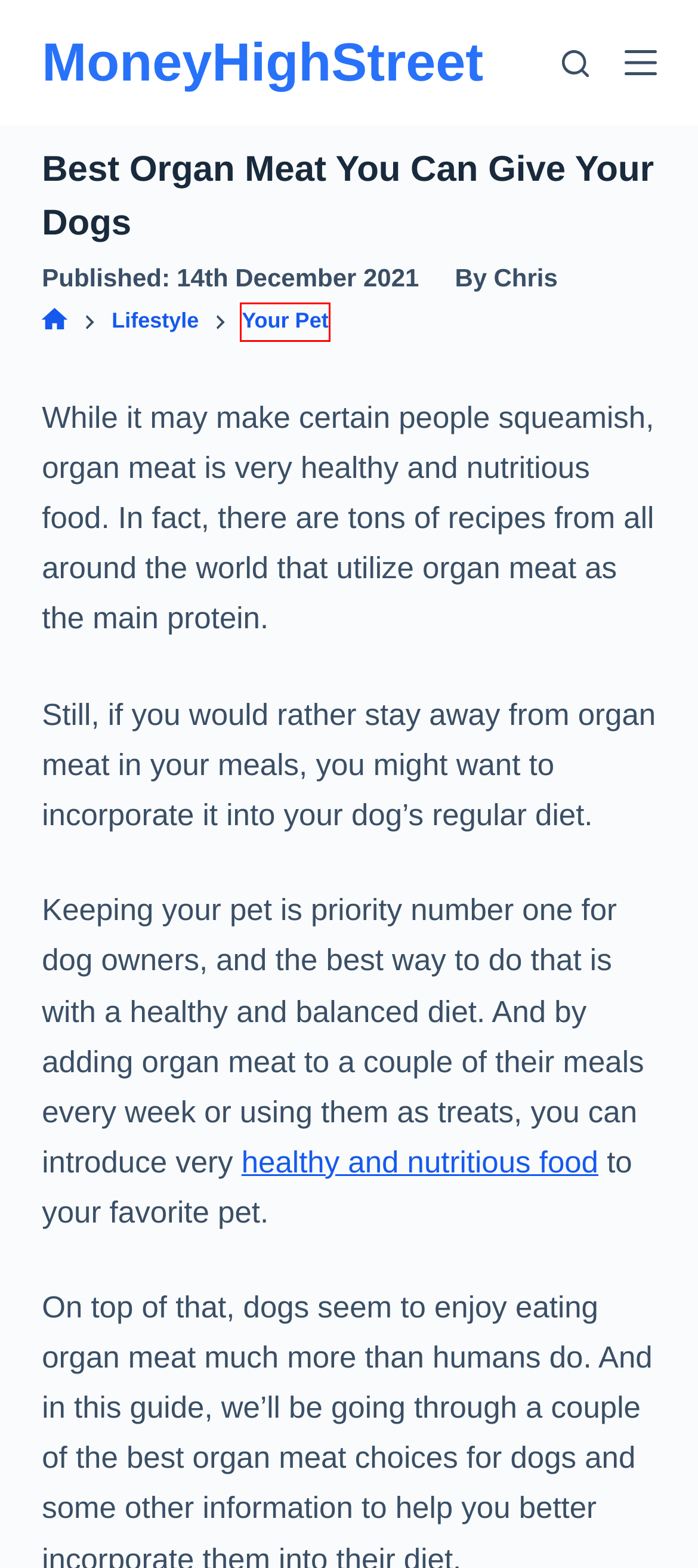Observe the provided screenshot of a webpage with a red bounding box around a specific UI element. Choose the webpage description that best fits the new webpage after you click on the highlighted element. These are your options:
A. Your Pet Archives - MoneyHighStreet
B. The #1 Mistake Raw Feeders Make With Organ Meats - Dogs Naturally
C. MoneyHighStreet -
D. Is Beef Liver Good For Dogs? | Spot and Tango
E. Dog Nutrition: What Makes a Balanced Dog Food? | PetMD
F. Terms of Use - MoneyHighStreet
G. Lifestyle Archives - MoneyHighStreet
H. Chris, Author at MoneyHighStreet

A